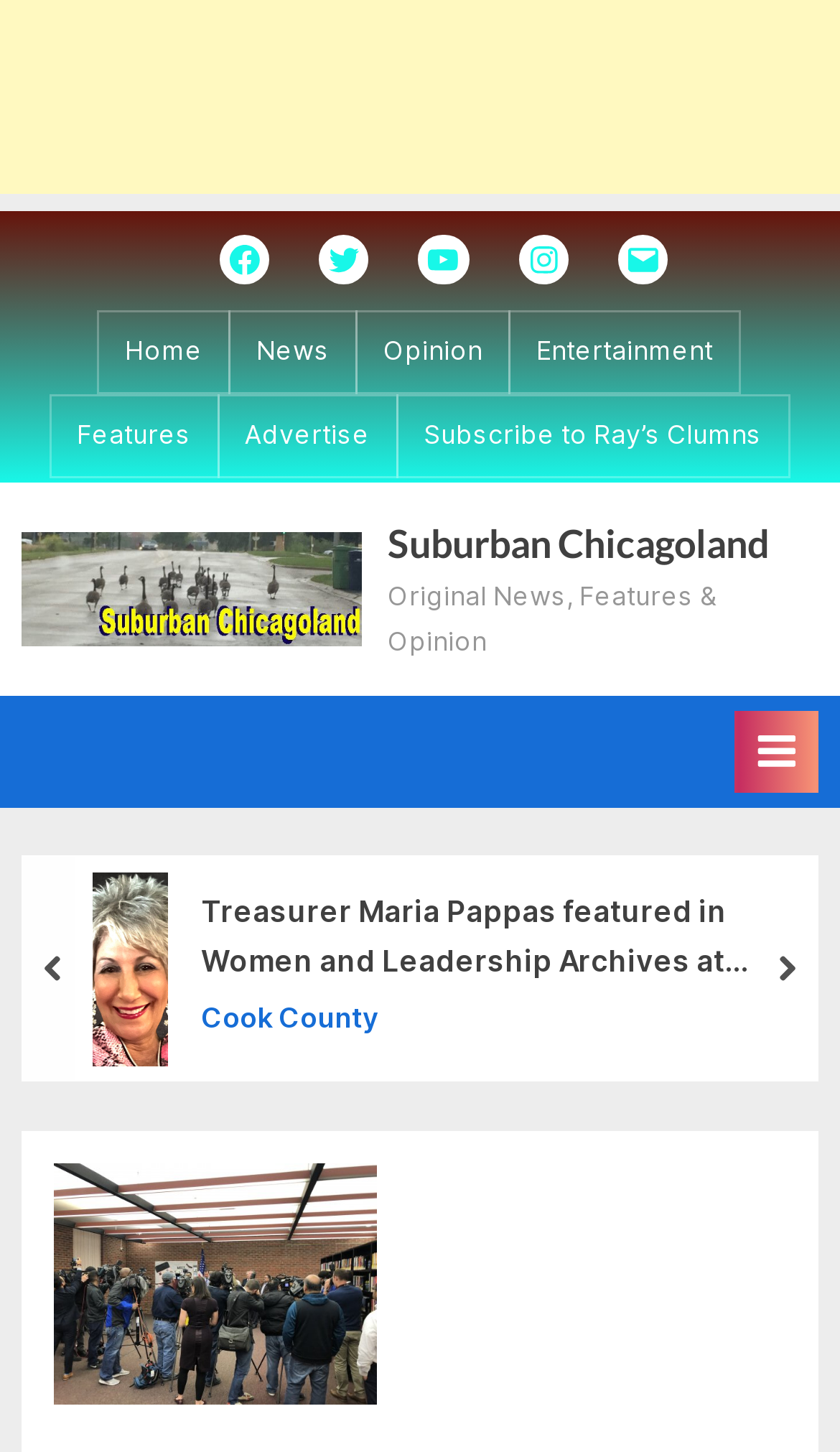Give a concise answer using one word or a phrase to the following question:
What is the topic of the article?

Ted Bojanowski